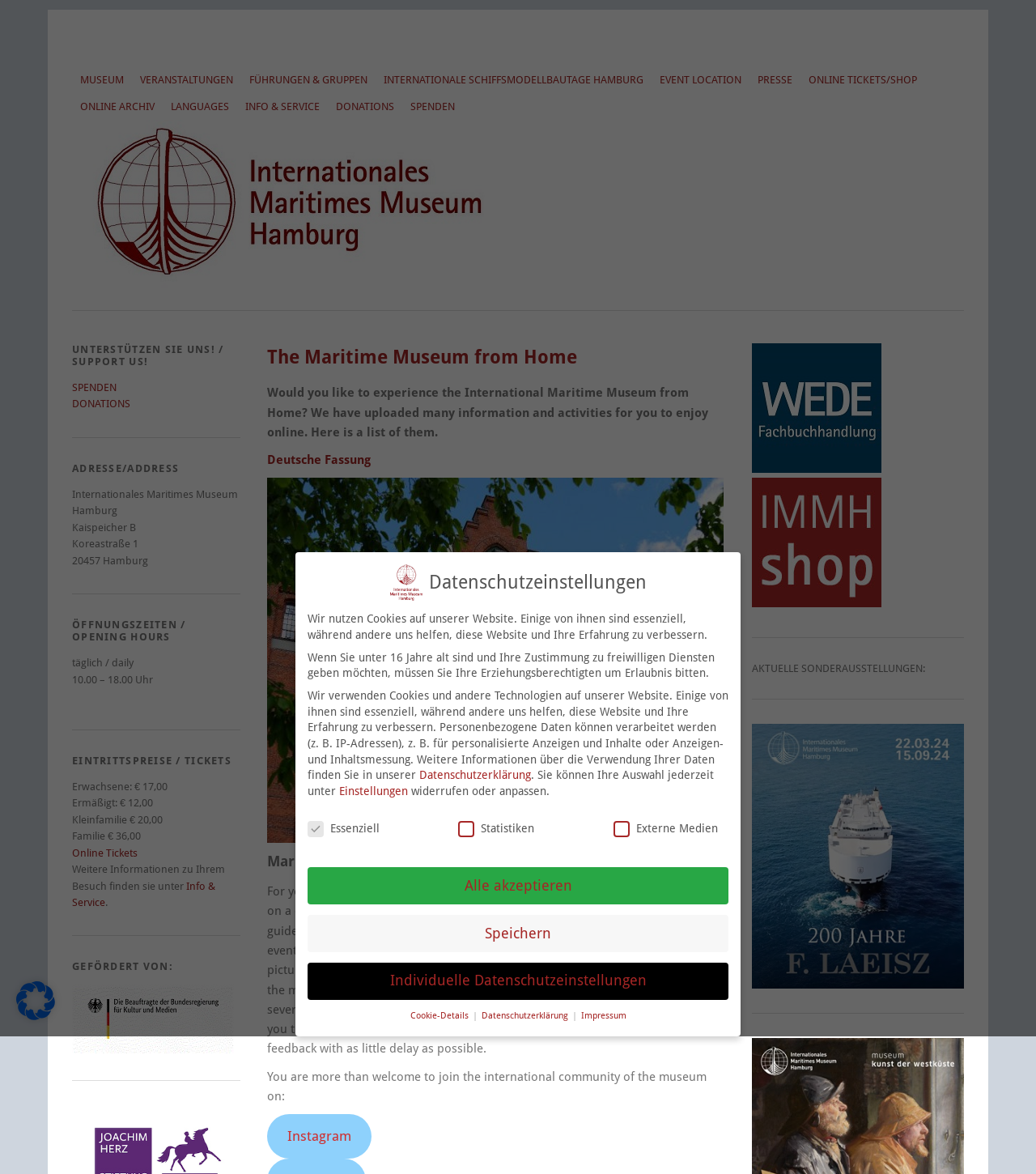Create a detailed narrative of the webpage’s visual and textual elements.

The webpage is about the International Maritime Museum Hamburg, providing an online experience for visitors. At the top, there is a navigation menu with links to different sections, including "MUSEUM", "VERANSTALTUNGEN", "FÜHRUNGEN & GRUPPEN", and more.

Below the navigation menu, there is a large image of the Kaispeicher B, the home of the International Maritime Museum Hamburg. Next to the image, there is a heading "The Maritime Museum from Home" and a brief introduction to the online experience.

The main content of the webpage is divided into several sections. The first section is about the museum's social media presence, with a heading "Maritime Social Media" and a description of the museum's activities on Facebook and Instagram.

The next section is about supporting the museum, with a heading "UNTERSTÜTZEN SIE UNS! / SUPPORT US!" and links to donate. This is followed by sections providing information about the museum's address, opening hours, ticket prices, and more.

There are also sections about current special exhibitions, with images and links to learn more. Additionally, there is a section about data protection settings, allowing users to customize their cookie preferences.

At the bottom of the webpage, there are several buttons, including "Alle akzeptieren", "Speichern", "Individuelle Datenschutzeinstellungen", and more, related to data protection and cookie settings.